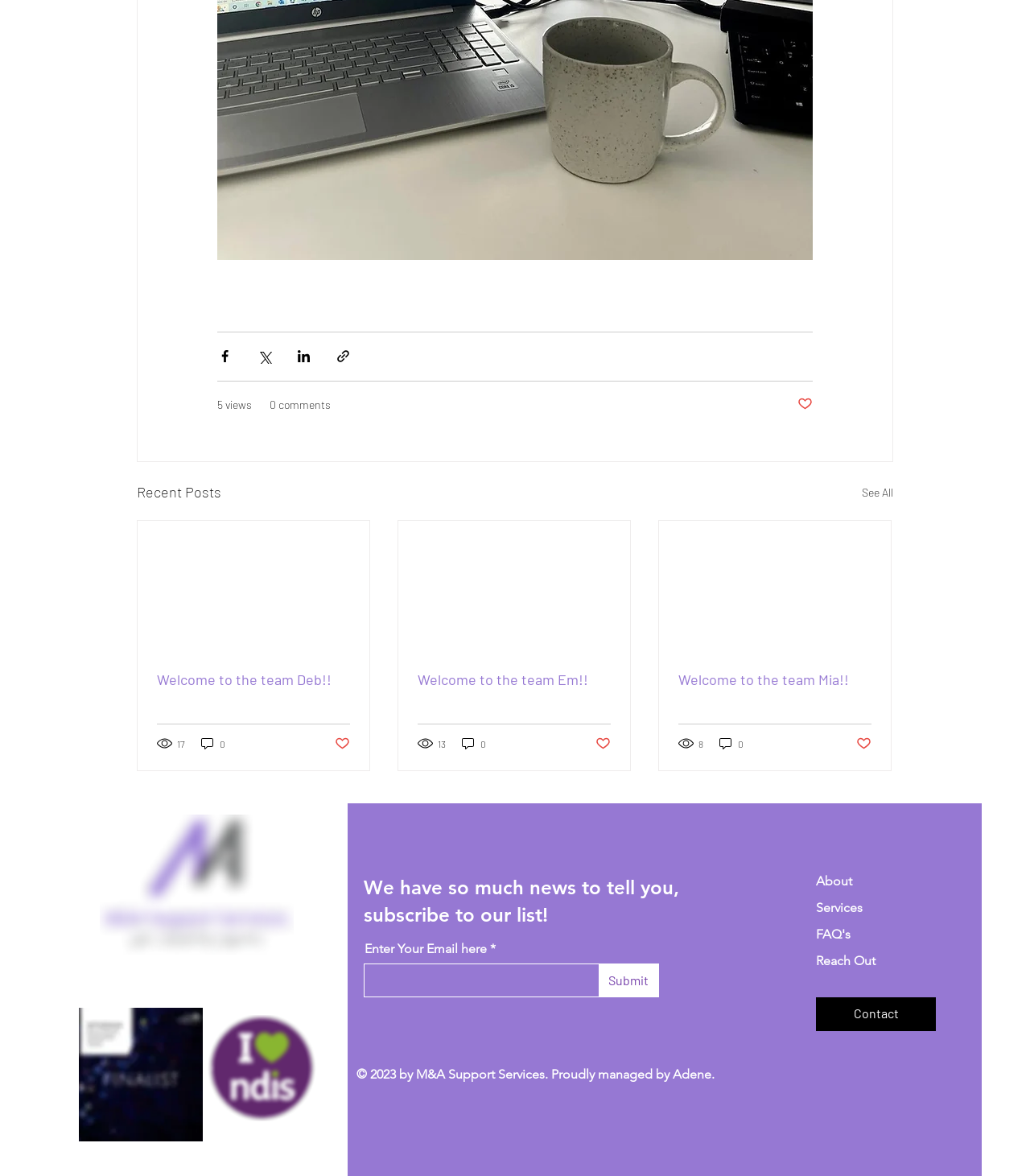Identify the bounding box coordinates of the clickable region to carry out the given instruction: "Read the post about Welcome to the team Deb!!".

[0.152, 0.57, 0.34, 0.585]